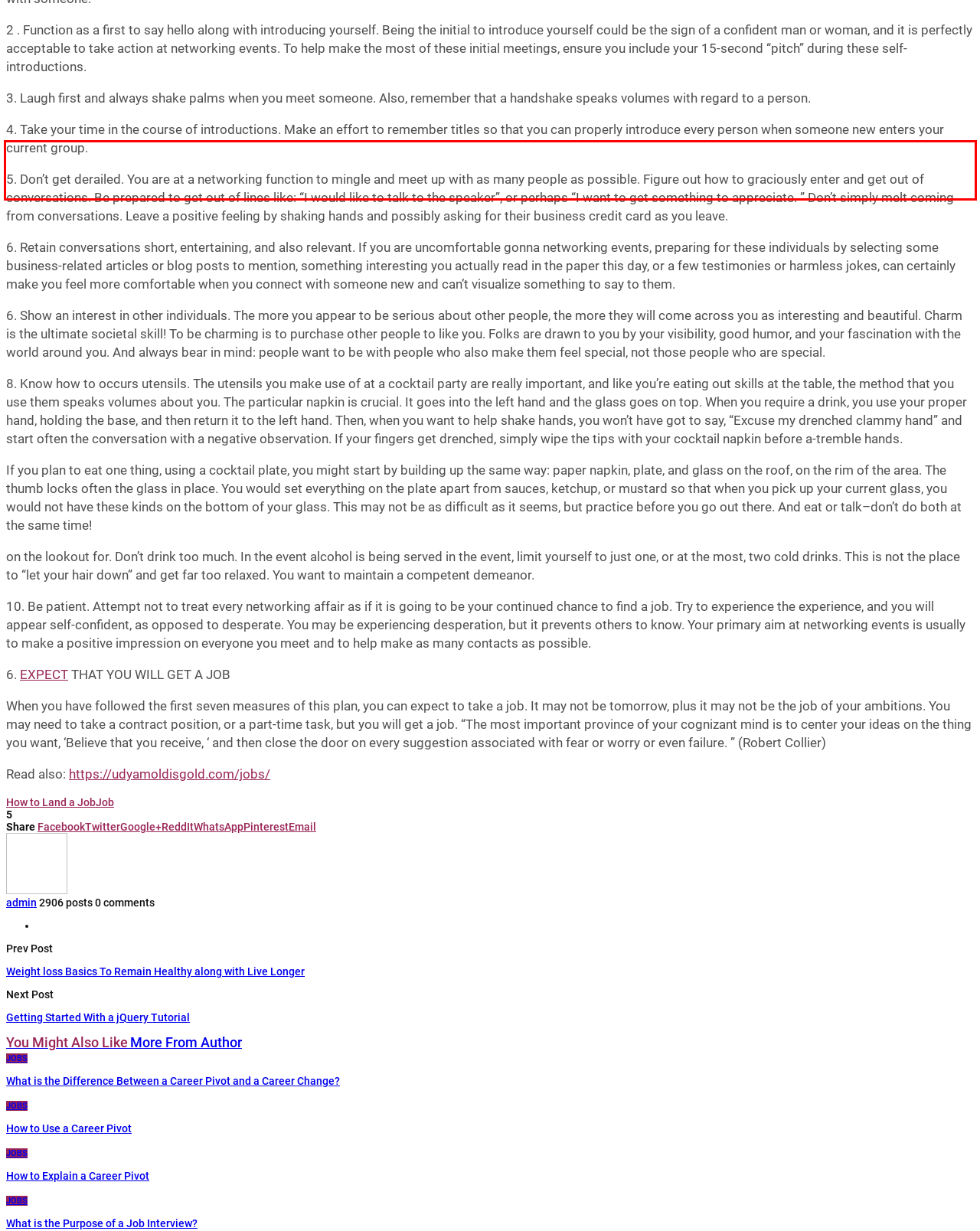You have a screenshot of a webpage with a red bounding box. Identify and extract the text content located inside the red bounding box.

6. Show an interest in other individuals. The more you appear to be serious about other people, the more they will come across you as interesting and beautiful. Charm is the ultimate societal skill! To be charming is to purchase other people to like you. Folks are drawn to you by your visibility, good humor, and your fascination with the world around you. And always bear in mind: people want to be with people who also make them feel special, not those people who are special.